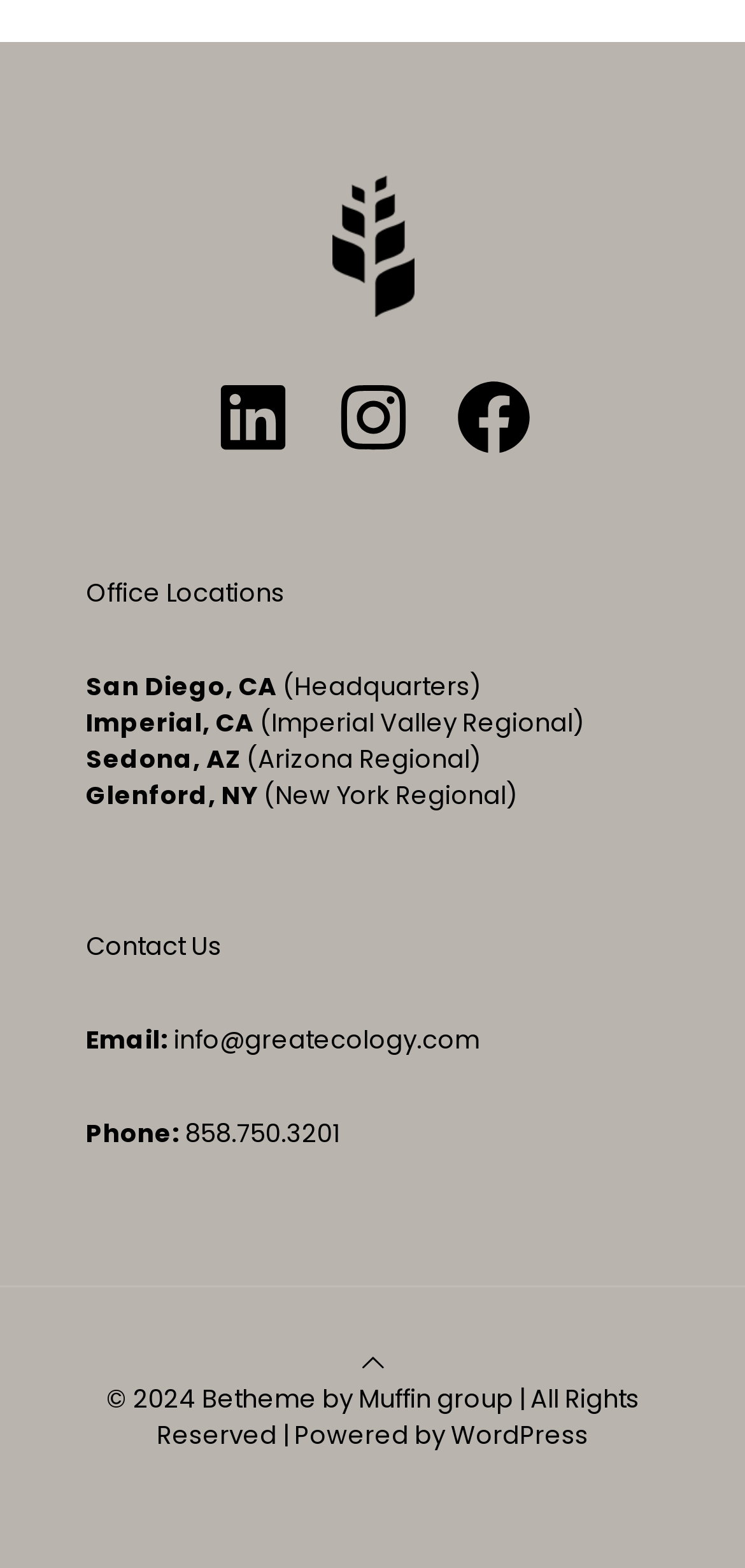Respond with a single word or phrase:
What is the copyright year mentioned?

2024